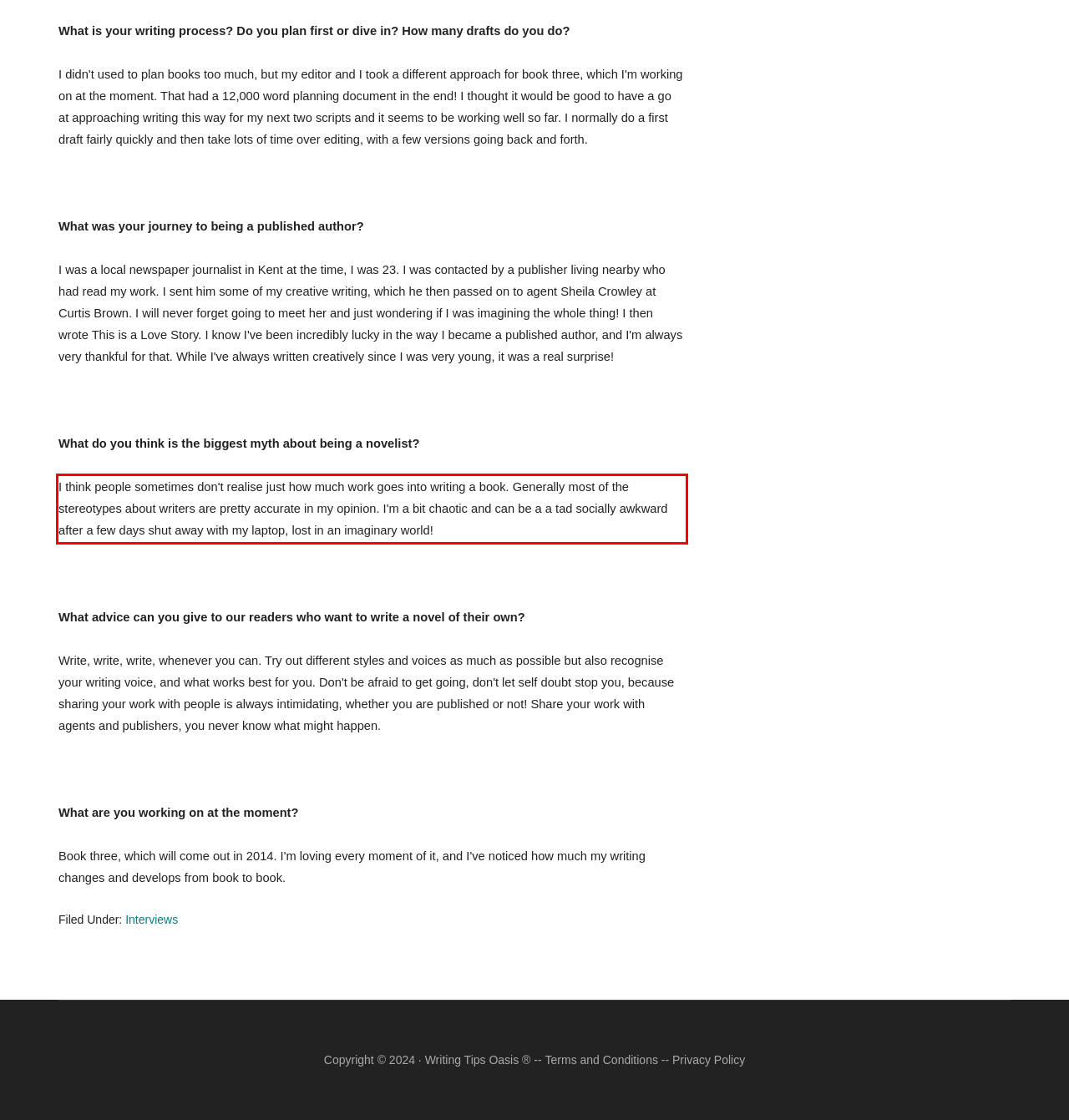Given the screenshot of a webpage, identify the red rectangle bounding box and recognize the text content inside it, generating the extracted text.

I think people sometimes don't realise just how much work goes into writing a book. Generally most of the stereotypes about writers are pretty accurate in my opinion. I'm a bit chaotic and can be a a tad socially awkward after a few days shut away with my laptop, lost in an imaginary world!